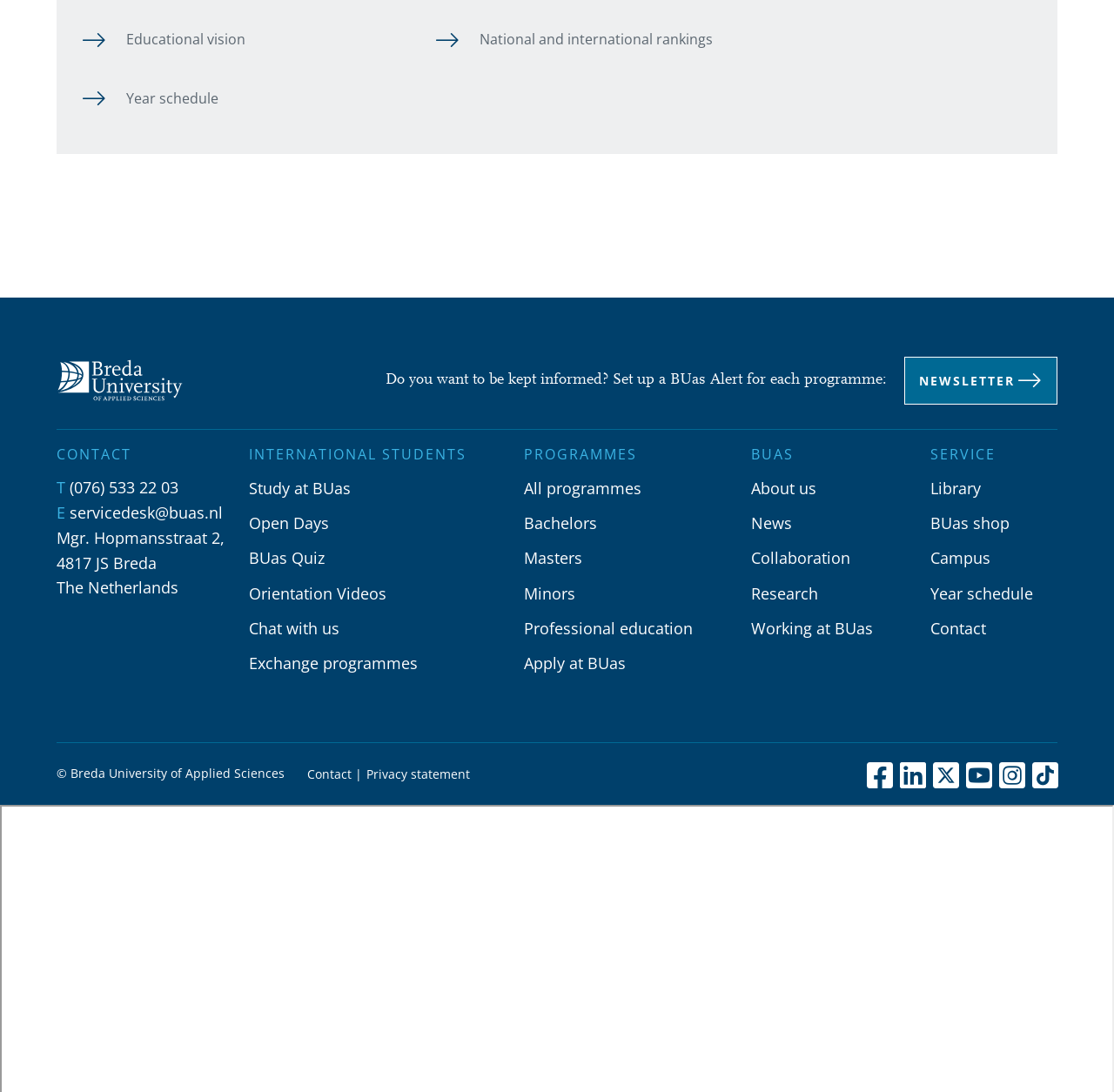Provide a single word or phrase answer to the question: 
What is the purpose of the 'BUas Alert'?

To be kept informed